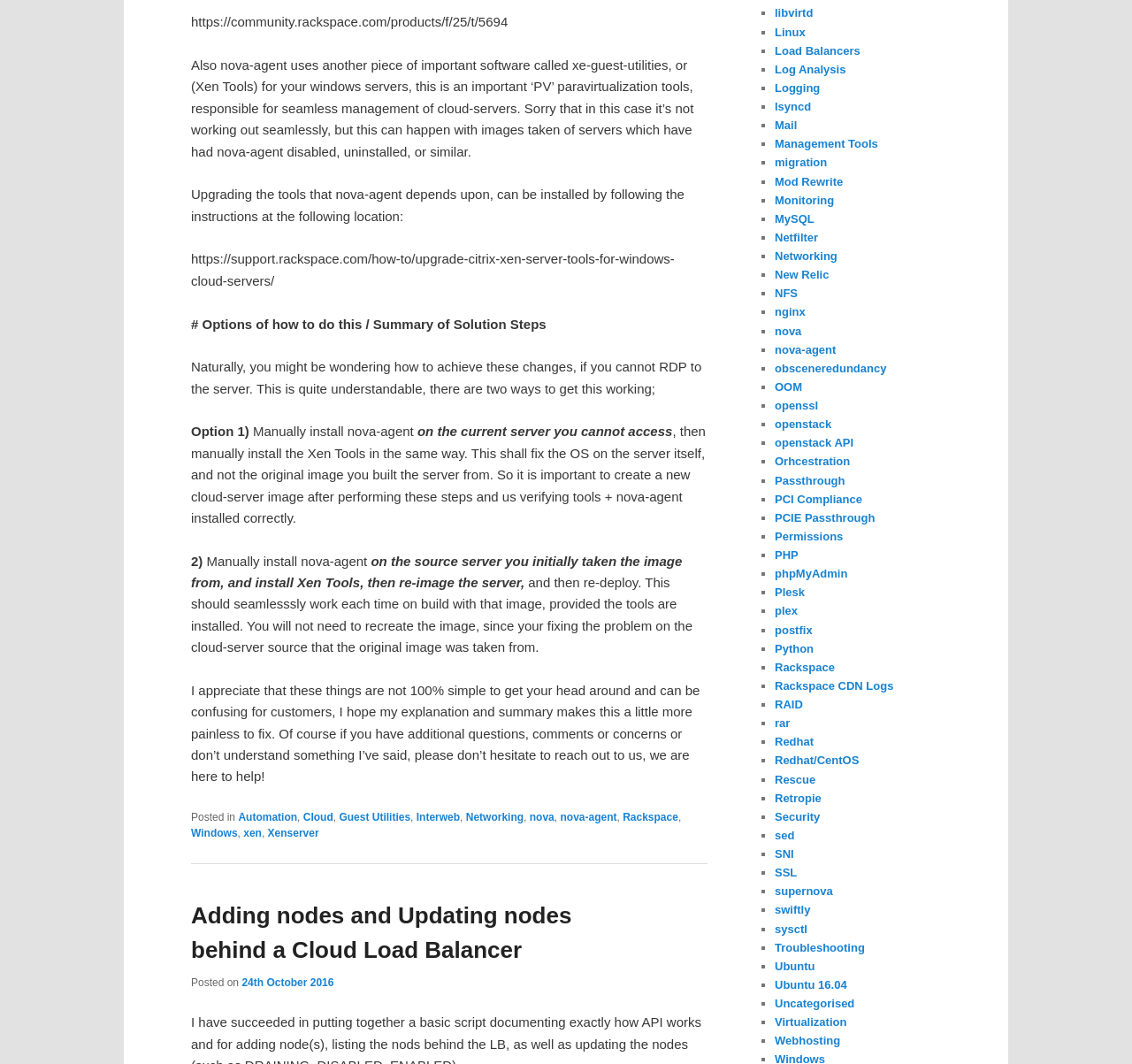Please pinpoint the bounding box coordinates for the region I should click to adhere to this instruction: "Follow the link 'https://support.rackspace.com/how-to/upgrade-citrix-xen-server-tools-for-windows-cloud-servers/'".

[0.169, 0.236, 0.596, 0.271]